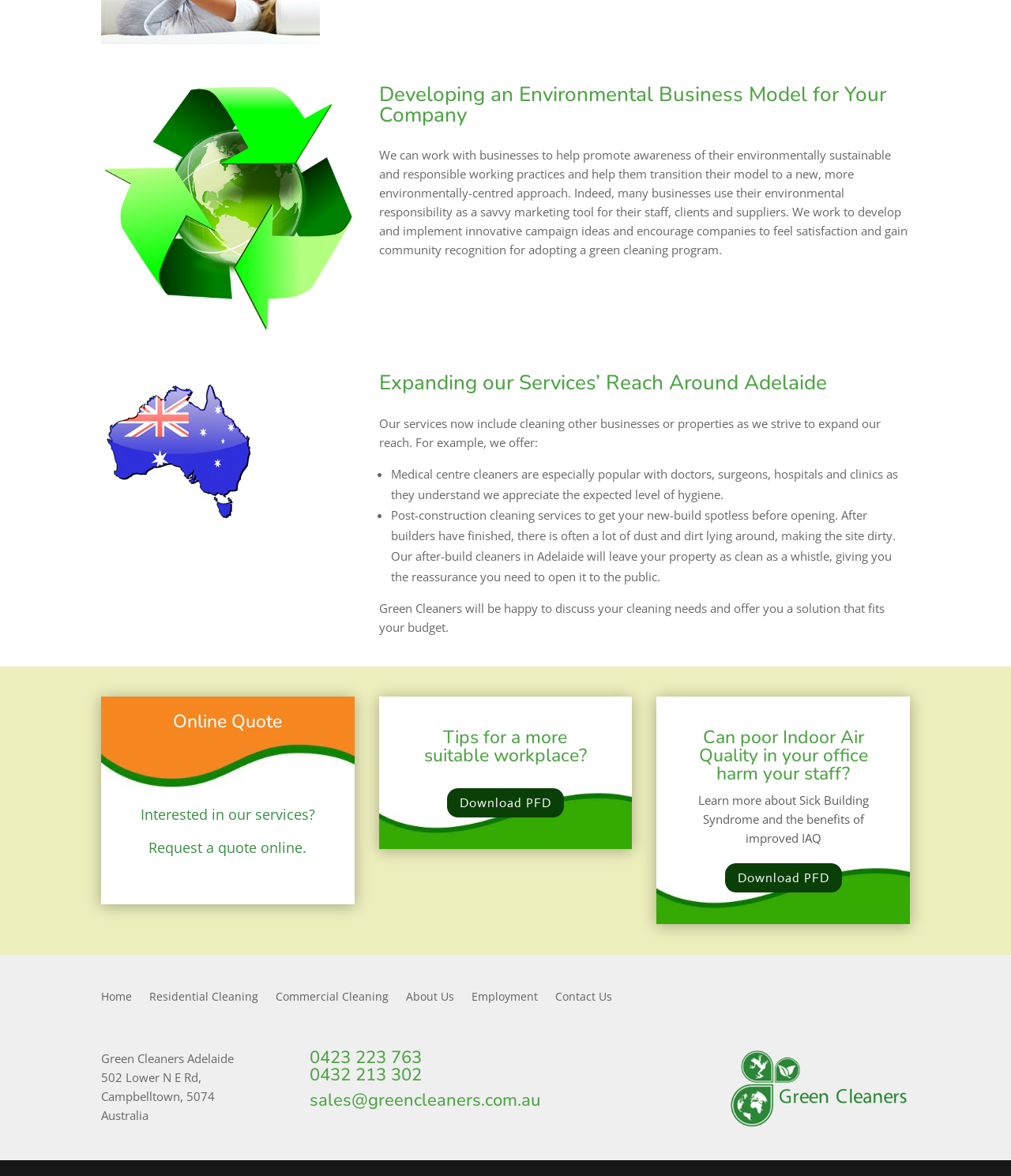What is the company's contact information?
Using the information from the image, give a concise answer in one word or a short phrase.

Phone numbers and email